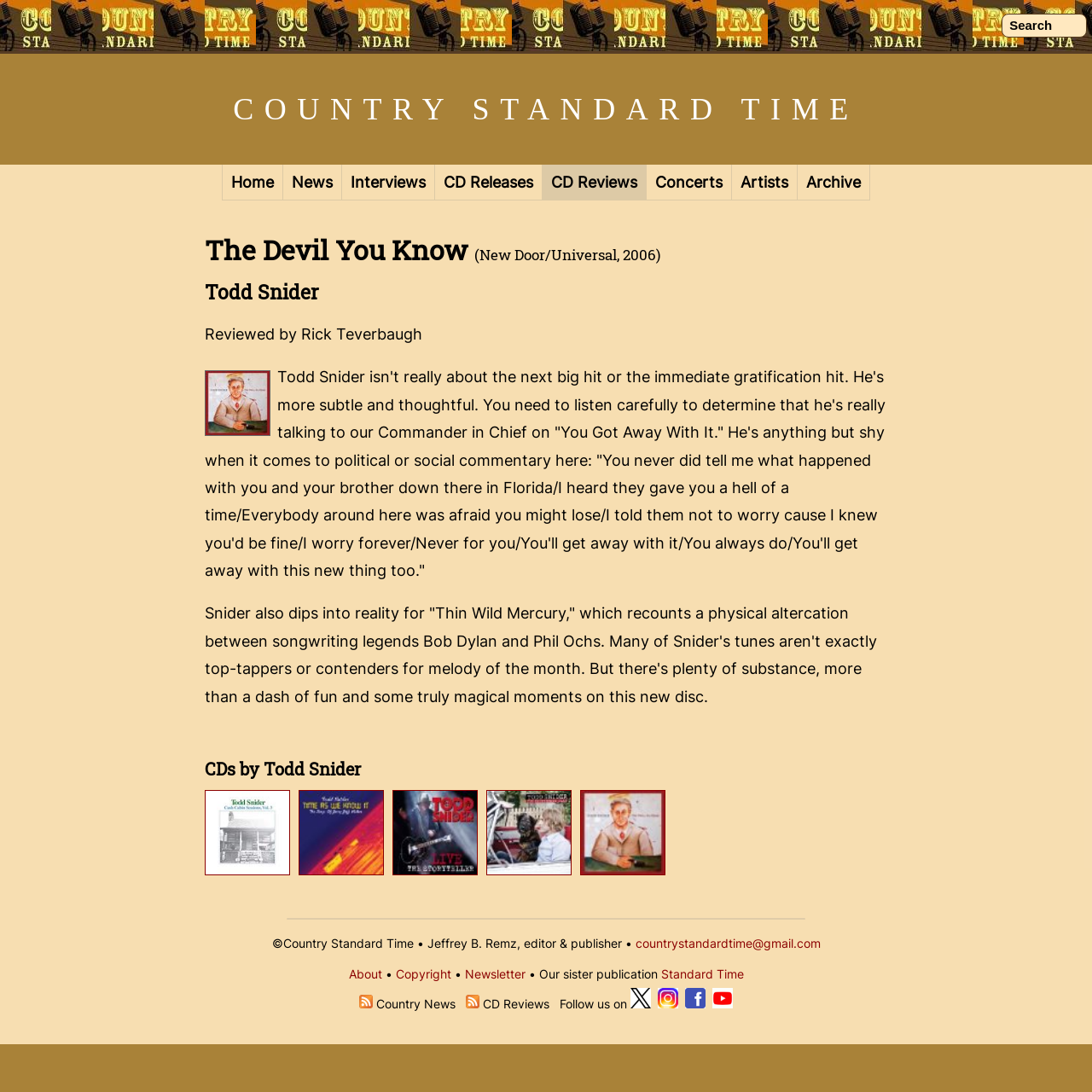Specify the bounding box coordinates of the element's area that should be clicked to execute the given instruction: "Search for something". The coordinates should be four float numbers between 0 and 1, i.e., [left, top, right, bottom].

[0.917, 0.012, 0.995, 0.034]